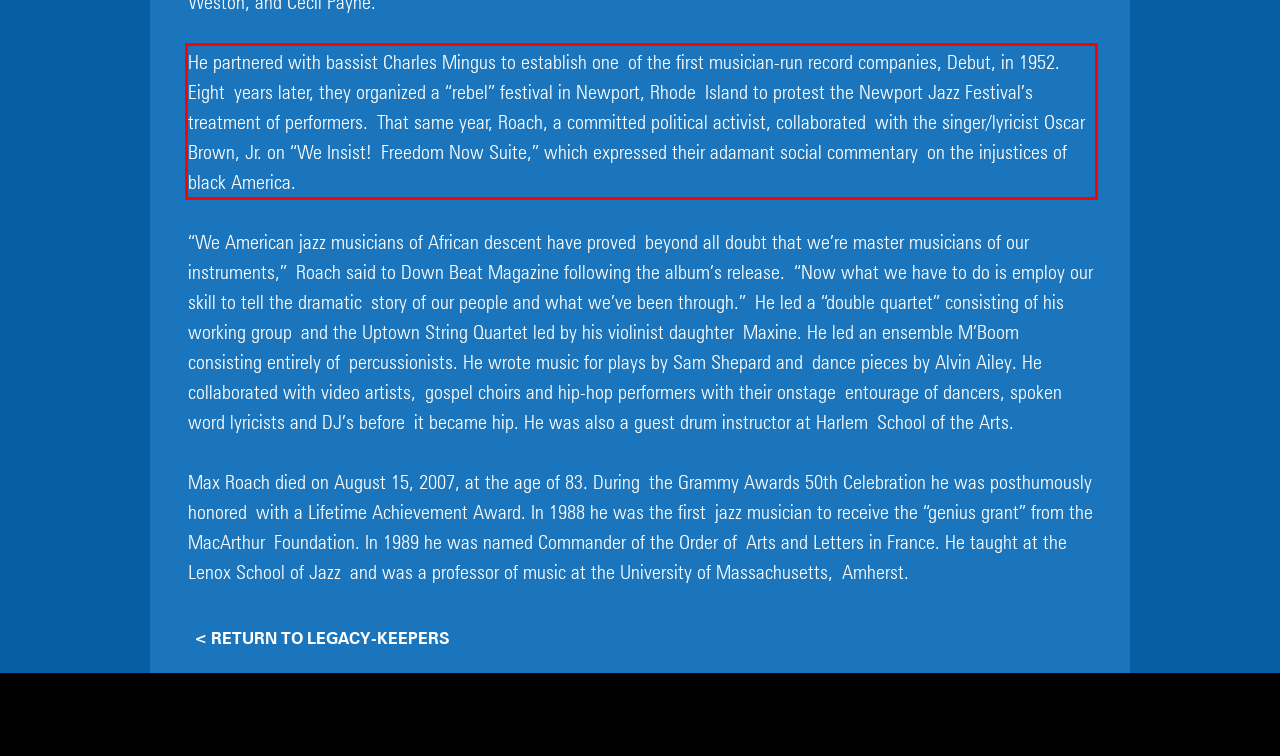Review the screenshot of the webpage and recognize the text inside the red rectangle bounding box. Provide the extracted text content.

He partnered with bassist Charles Mingus to establish one of the first musician-run record companies, Debut, in 1952. Eight years later, they organized a “rebel” festival in Newport, Rhode Island to protest the Newport Jazz Festival’s treatment of performers. That same year, Roach, a committed political activist, collaborated with the singer/lyricist Oscar Brown, Jr. on “We Insist! Freedom Now Suite,” which expressed their adamant social commentary on the injustices of black America.